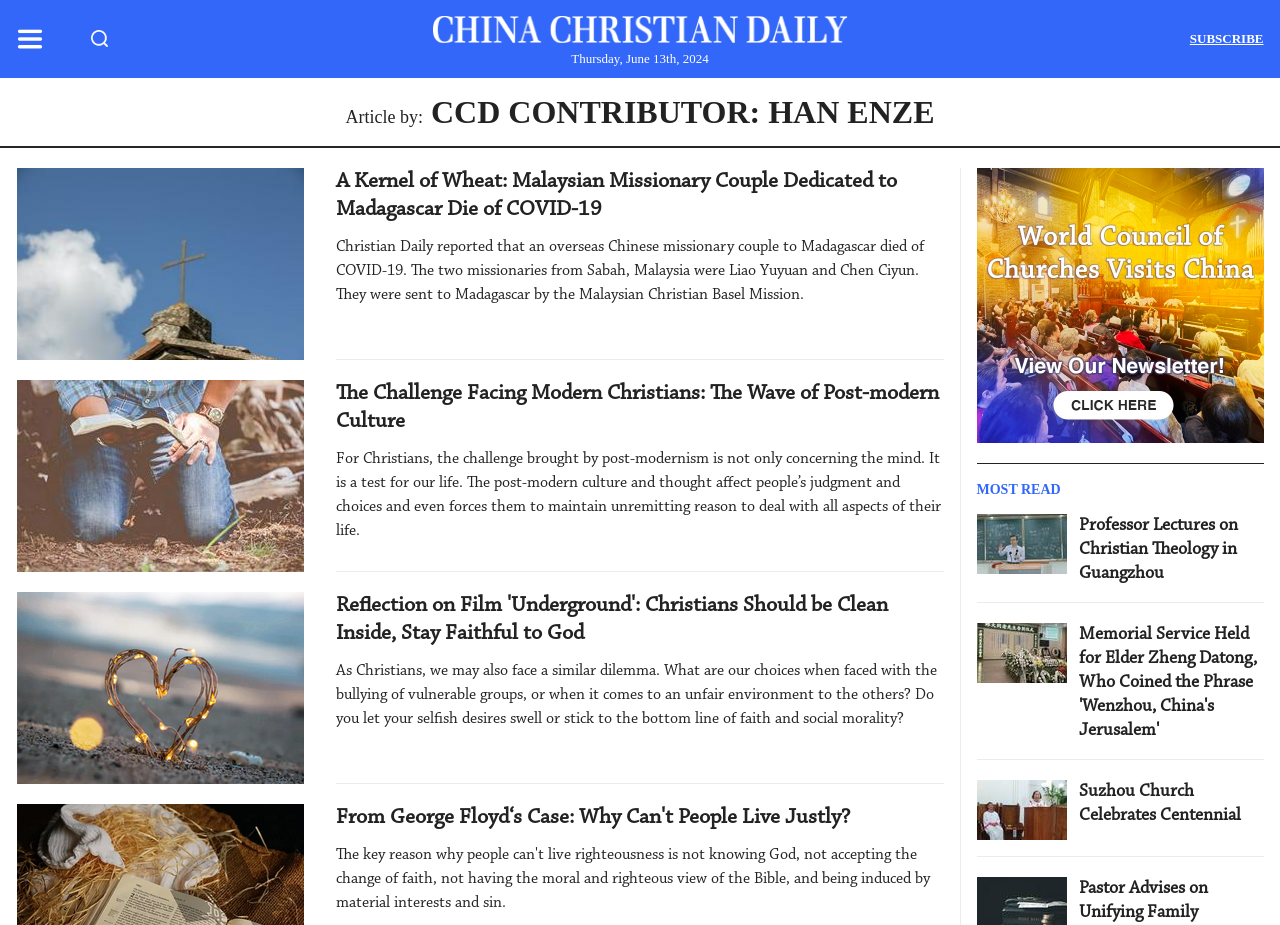Generate a comprehensive description of the webpage content.

This webpage is a news website focused on Christian news in China. At the top, there is a link to the contributor's page, followed by the current date, "Thursday, June 13th, 2024", and a "SUBSCRIBE" button located at the top right corner. Below this, there is a section with the title "Article by:" and the contributor's name, "CCD CONTRIBUTOR: HAN ENZE".

The main content of the webpage is divided into several articles, each with a heading, a brief summary, and an image. The articles are arranged in a vertical column, with three articles in the left column and four articles in the right column. Each article has a heading, a link to the full article, and a brief summary of the content.

The left column articles include "A Kernel of Wheat: Malaysian Missionary Couple Dedicated to Madagascar Die of COVID-19", "The Challenge Facing Modern Christians: The Wave of Post-modern Culture", and "Reflection on Film 'Underground': Christians Should be Clean Inside, Stay Faithful to God". The right column articles include "Professor Lectures on Christian Theology in Guangzhou", "Memorial Service Held for Elder Zheng Datong, Who Coined the Phrase 'Wenzhou, China's Jerusalem'", and "Suzhou Church Celebrates Centennial".

There is also a section labeled "MOST READ" at the top right corner of the right column, with a list of popular articles below it. Each article in this section has a heading, a link to the full article, and an image.

Overall, the webpage is a news aggregator focused on Christian news in China, with a clean and organized layout that makes it easy to navigate and find relevant articles.